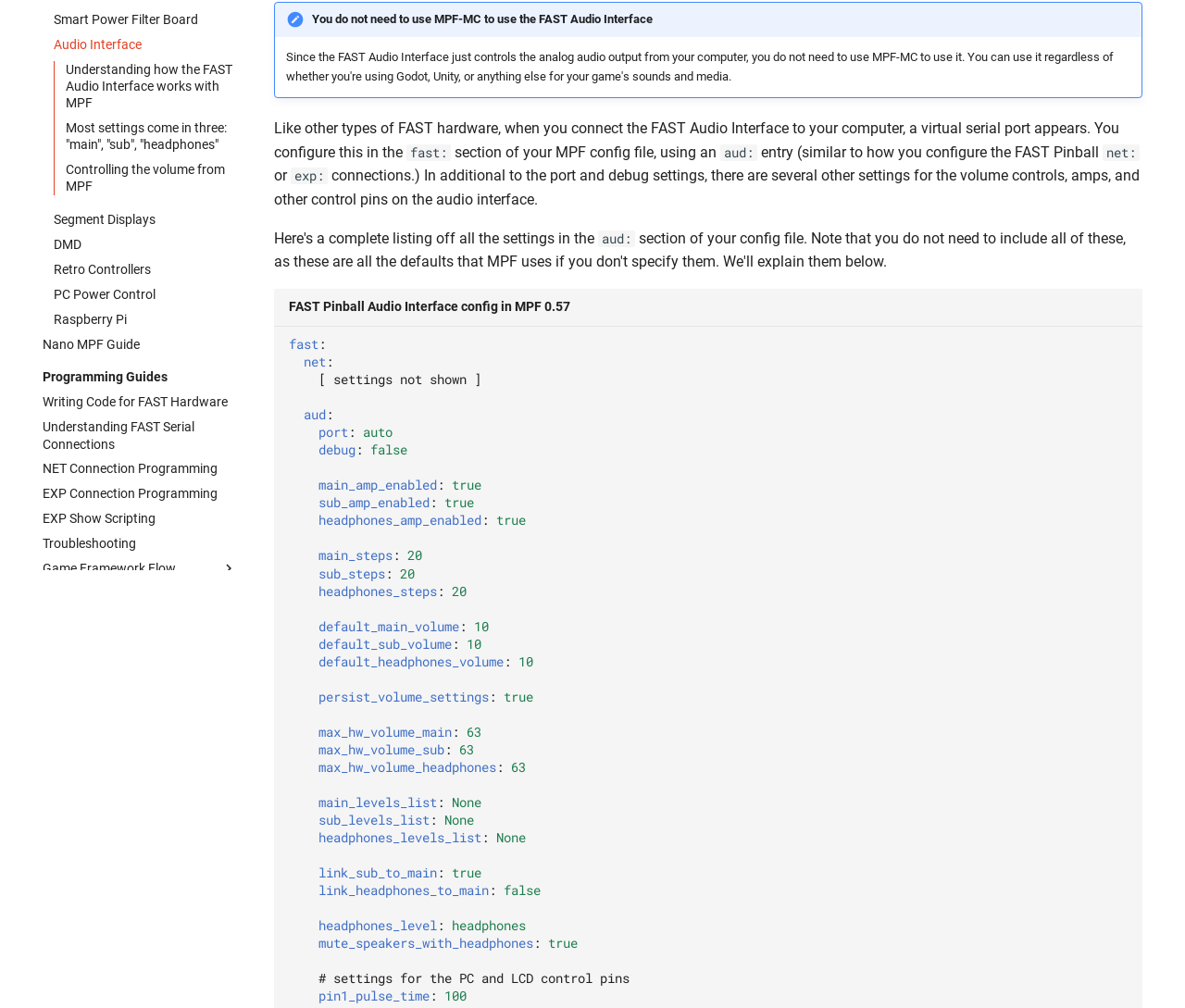Locate the bounding box coordinates for the element described below: "SEG | Segment Displays". The coordinates must be four float values between 0 and 1, formatted as [left, top, right, bottom].

[0.036, 0.902, 0.2, 0.919]